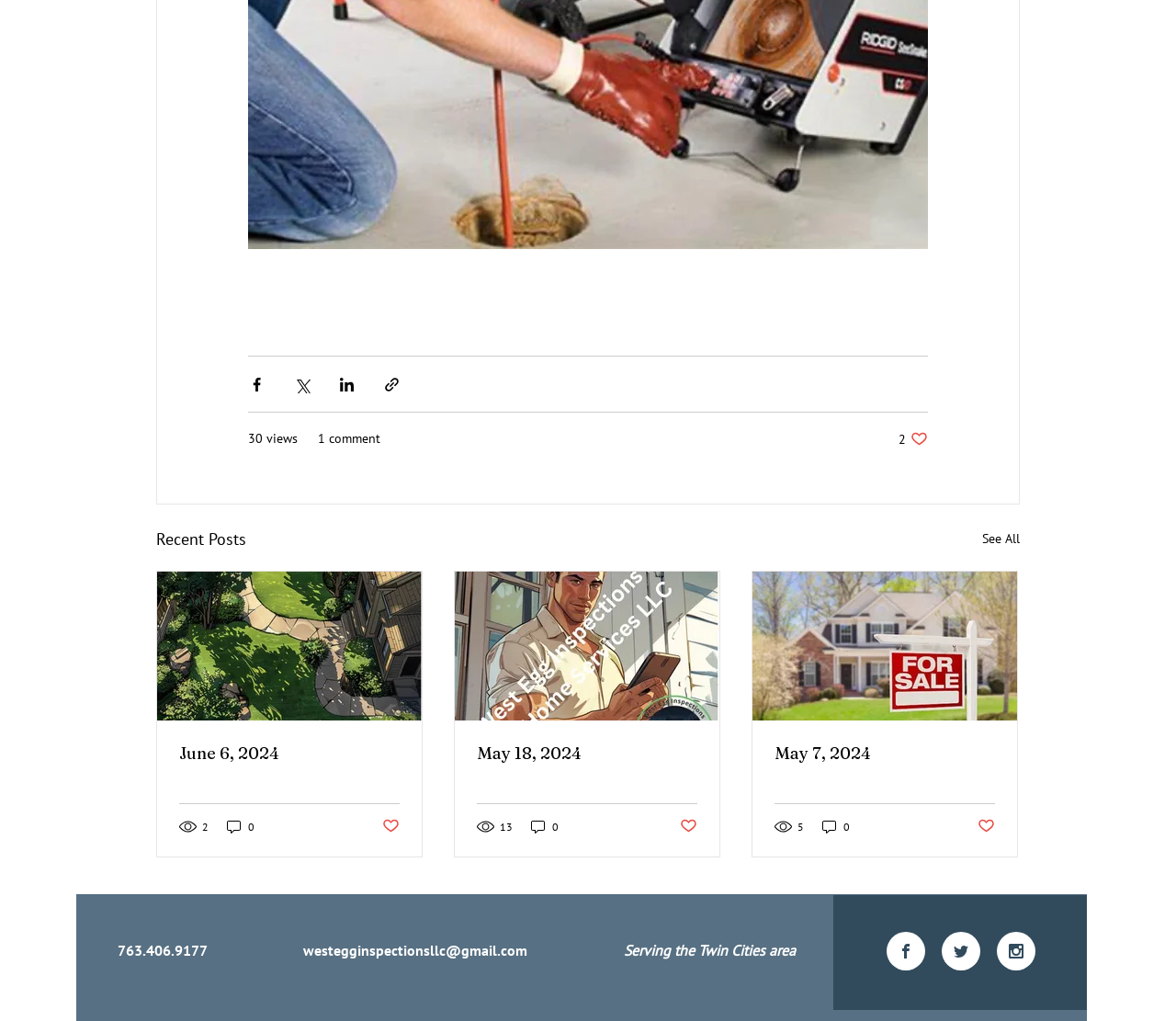Identify the bounding box coordinates of the clickable section necessary to follow the following instruction: "Contact via email". The coordinates should be presented as four float numbers from 0 to 1, i.e., [left, top, right, bottom].

[0.258, 0.922, 0.448, 0.94]